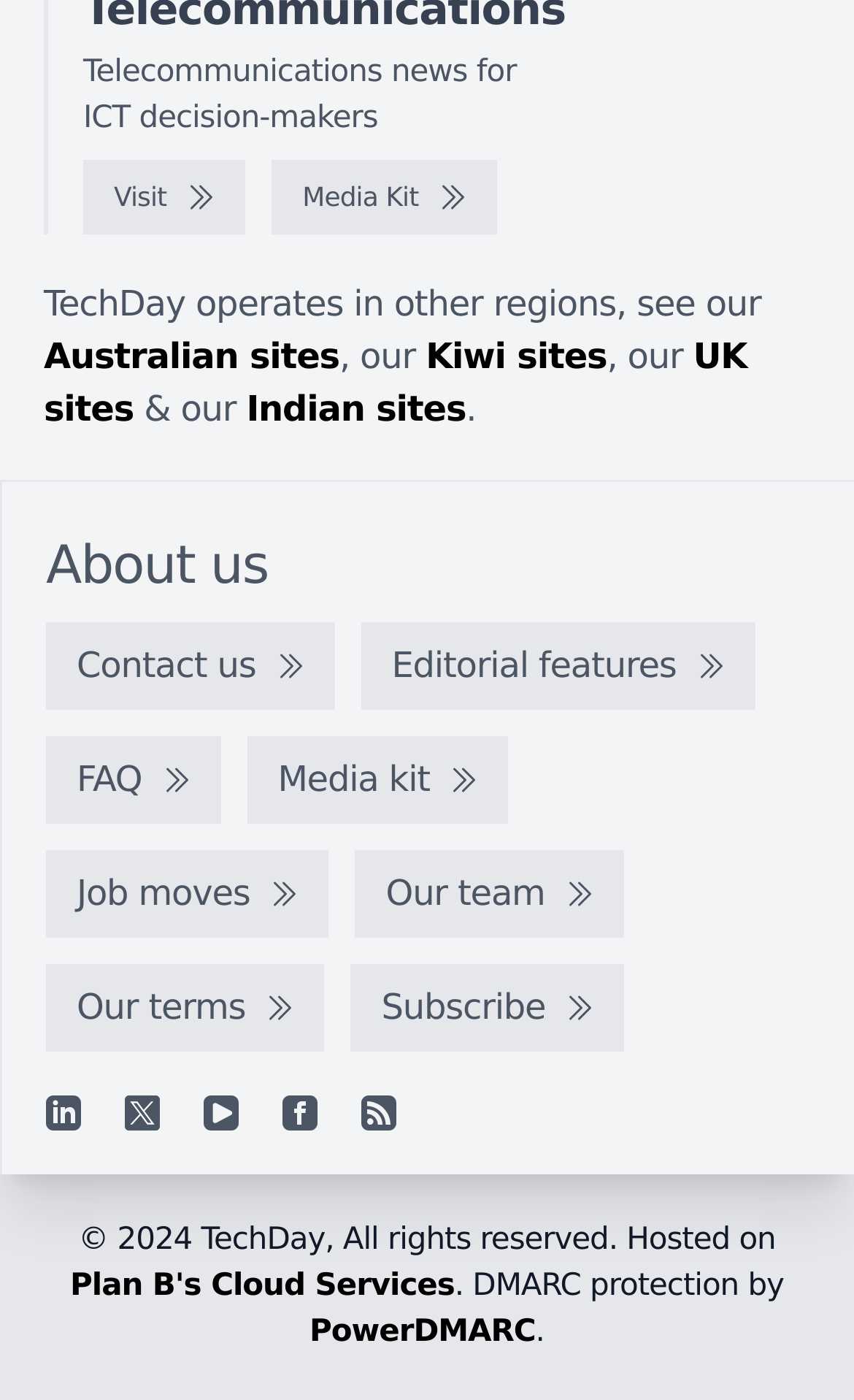Locate the bounding box coordinates of the clickable element to fulfill the following instruction: "Follow on LinkedIn". Provide the coordinates as four float numbers between 0 and 1 in the format [left, top, right, bottom].

[0.054, 0.783, 0.095, 0.808]